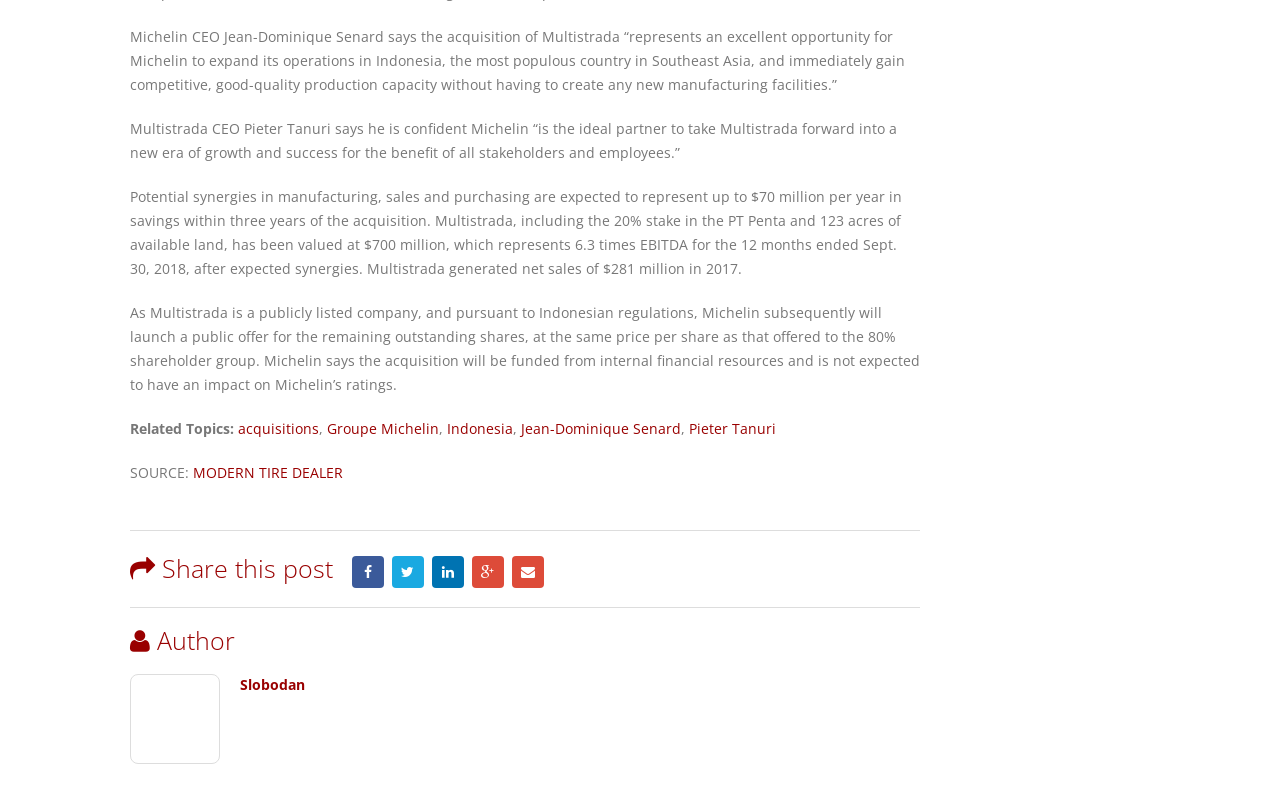Kindly determine the bounding box coordinates for the clickable area to achieve the given instruction: "Click on 'Cybersecurity' category".

None